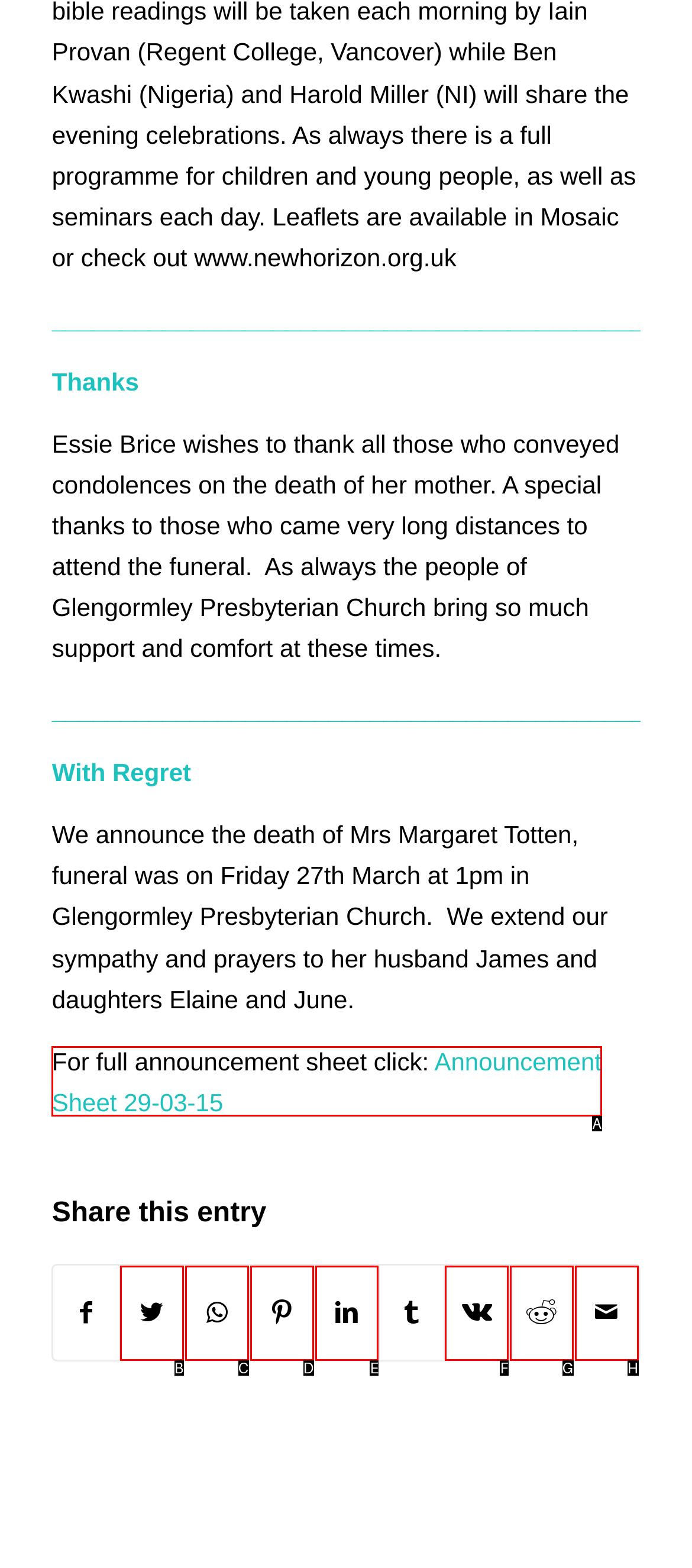Find the option that matches this description: Share on Reddit
Provide the corresponding letter directly.

G